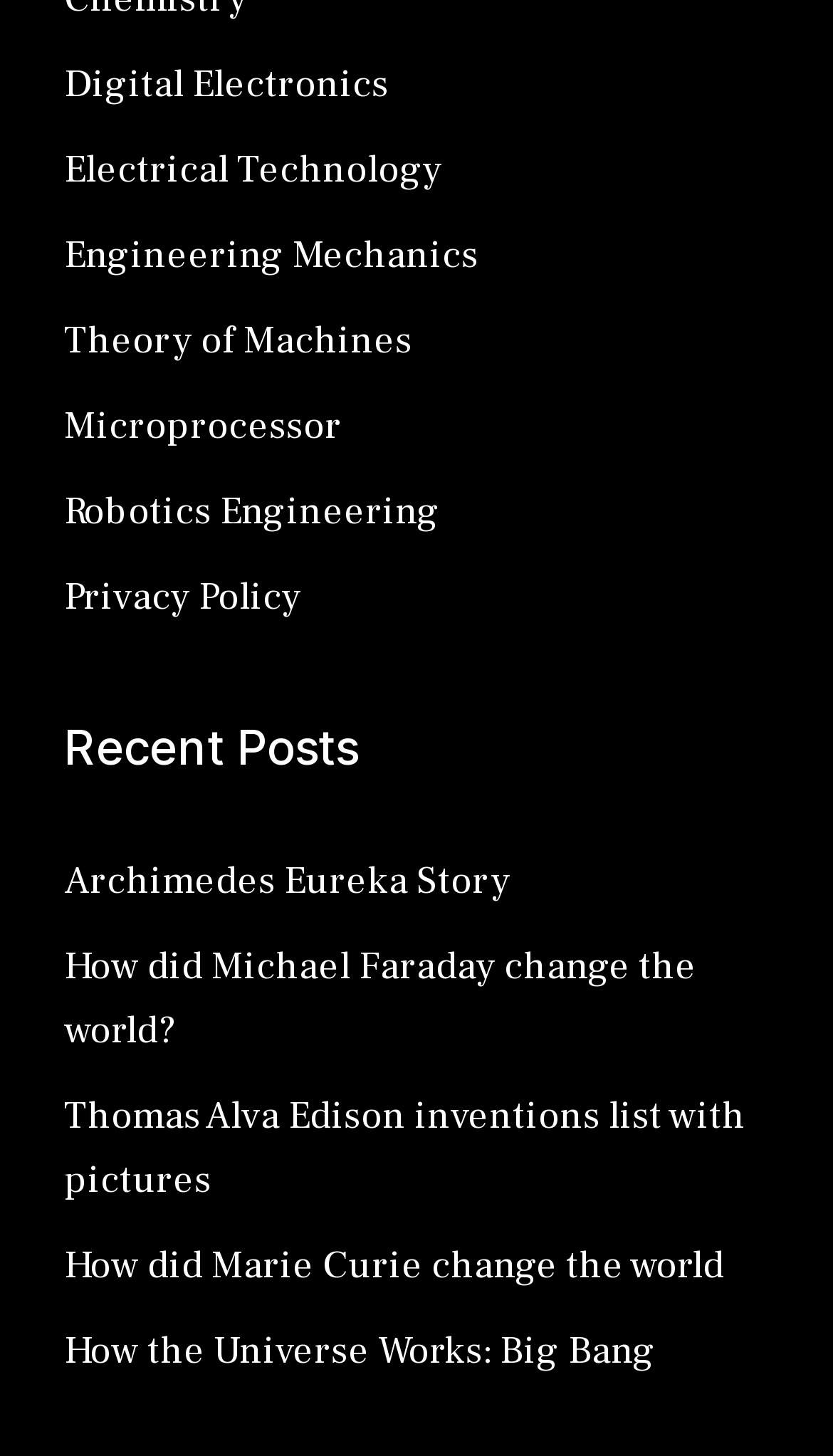Please determine the bounding box coordinates of the section I need to click to accomplish this instruction: "Visit the page about Robotics Engineering".

[0.077, 0.335, 0.528, 0.369]